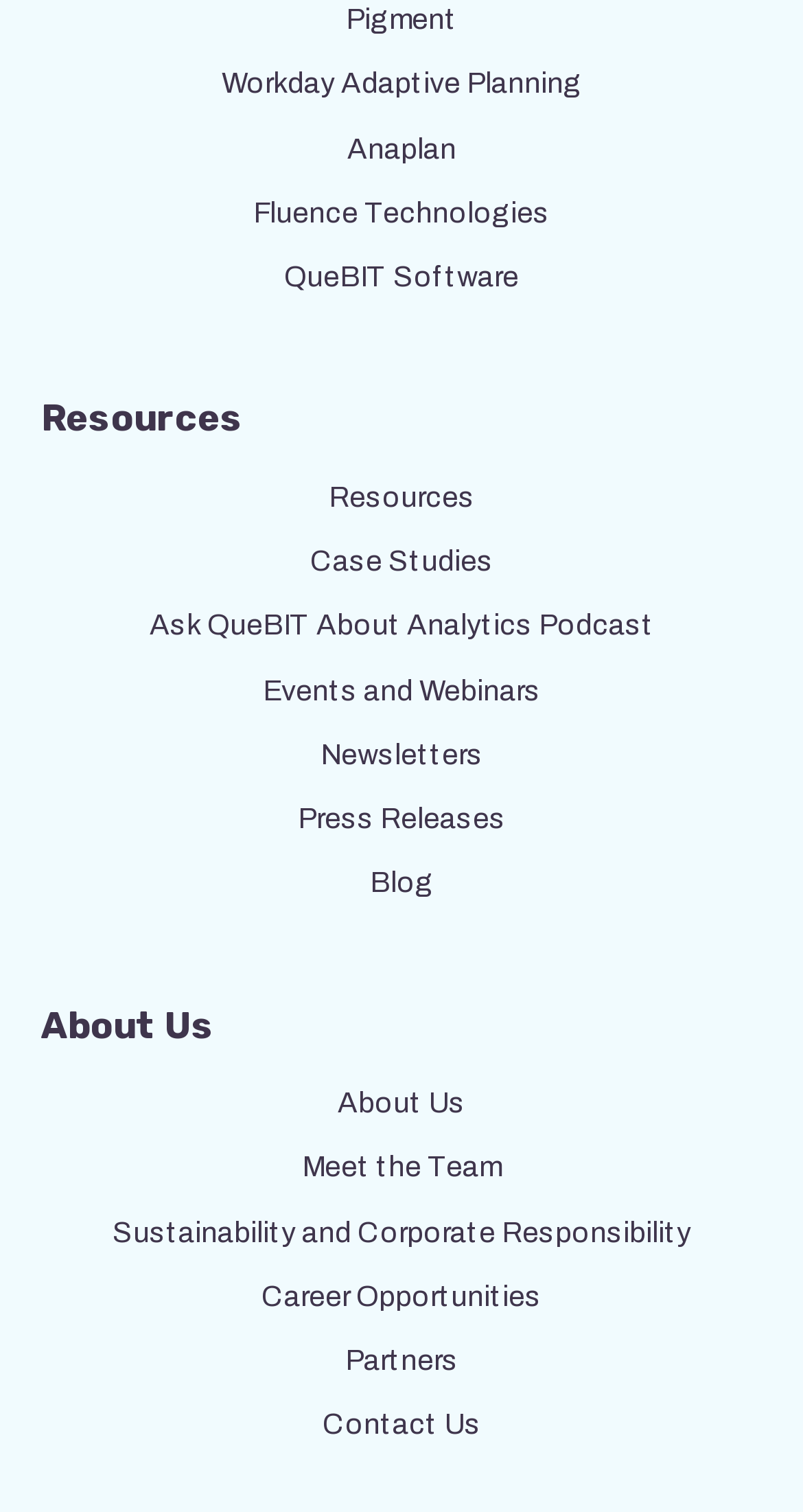Please find the bounding box coordinates of the element that you should click to achieve the following instruction: "View resources". The coordinates should be presented as four float numbers between 0 and 1: [left, top, right, bottom].

[0.051, 0.261, 0.949, 0.295]